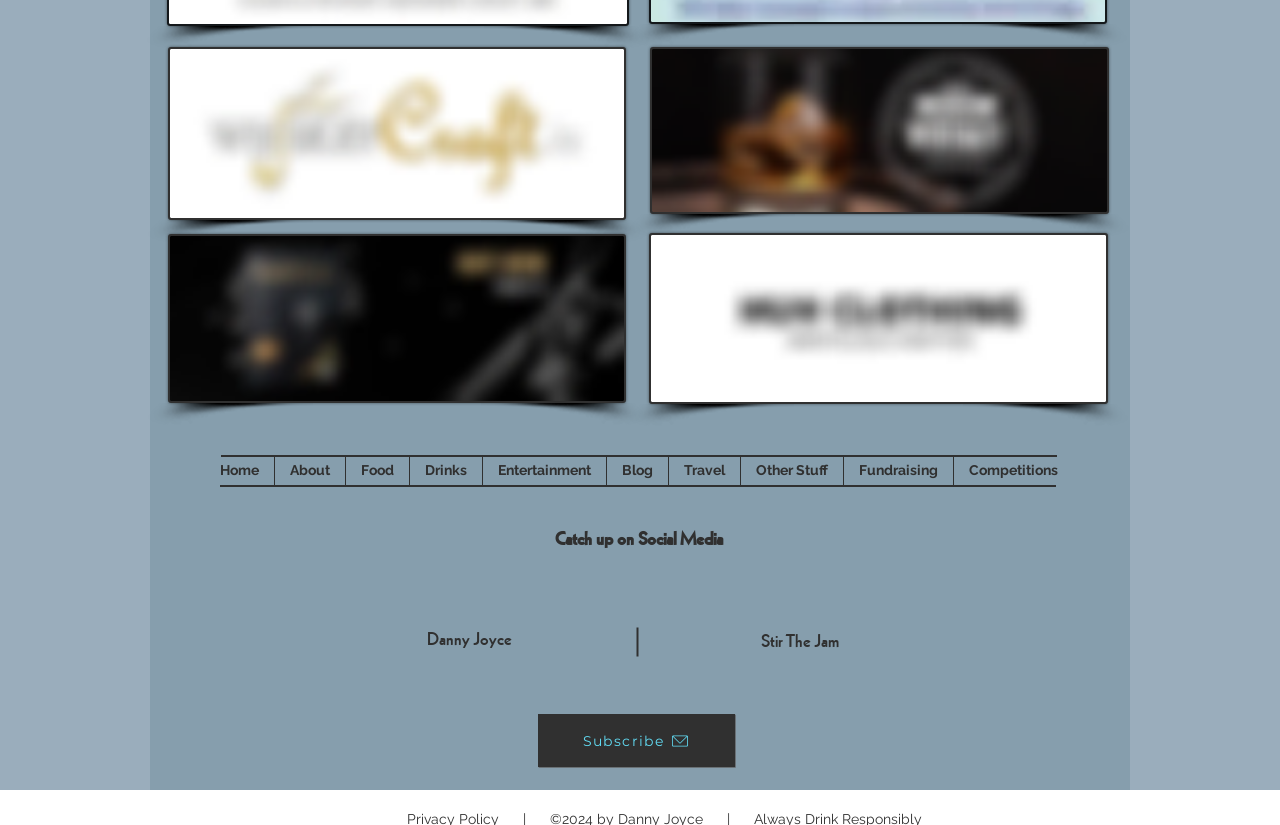Find the bounding box coordinates of the element's region that should be clicked in order to follow the given instruction: "Go to the Home page". The coordinates should consist of four float numbers between 0 and 1, i.e., [left, top, right, bottom].

[0.16, 0.552, 0.214, 0.588]